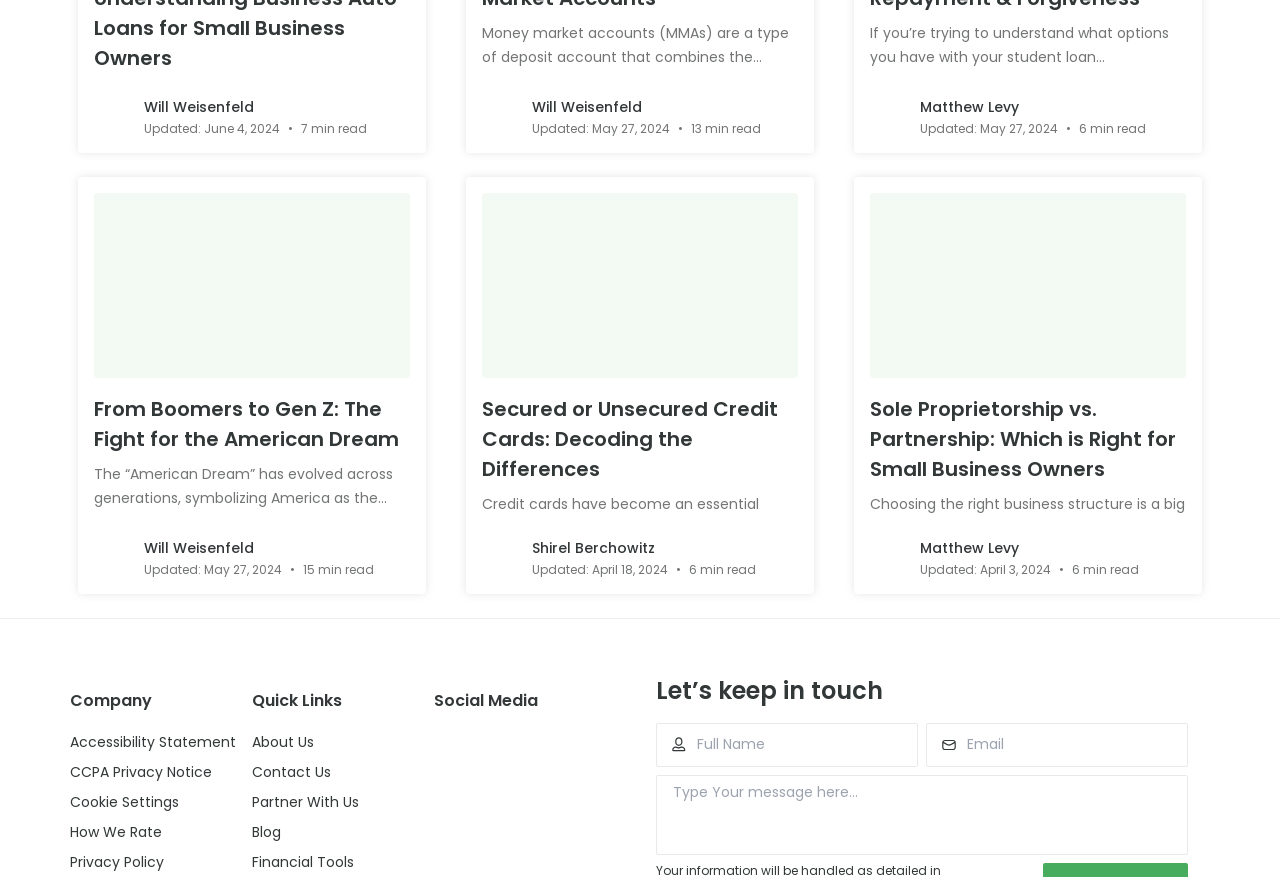Please identify the coordinates of the bounding box for the clickable region that will accomplish this instruction: "Visit the company page".

[0.055, 0.786, 0.119, 0.812]